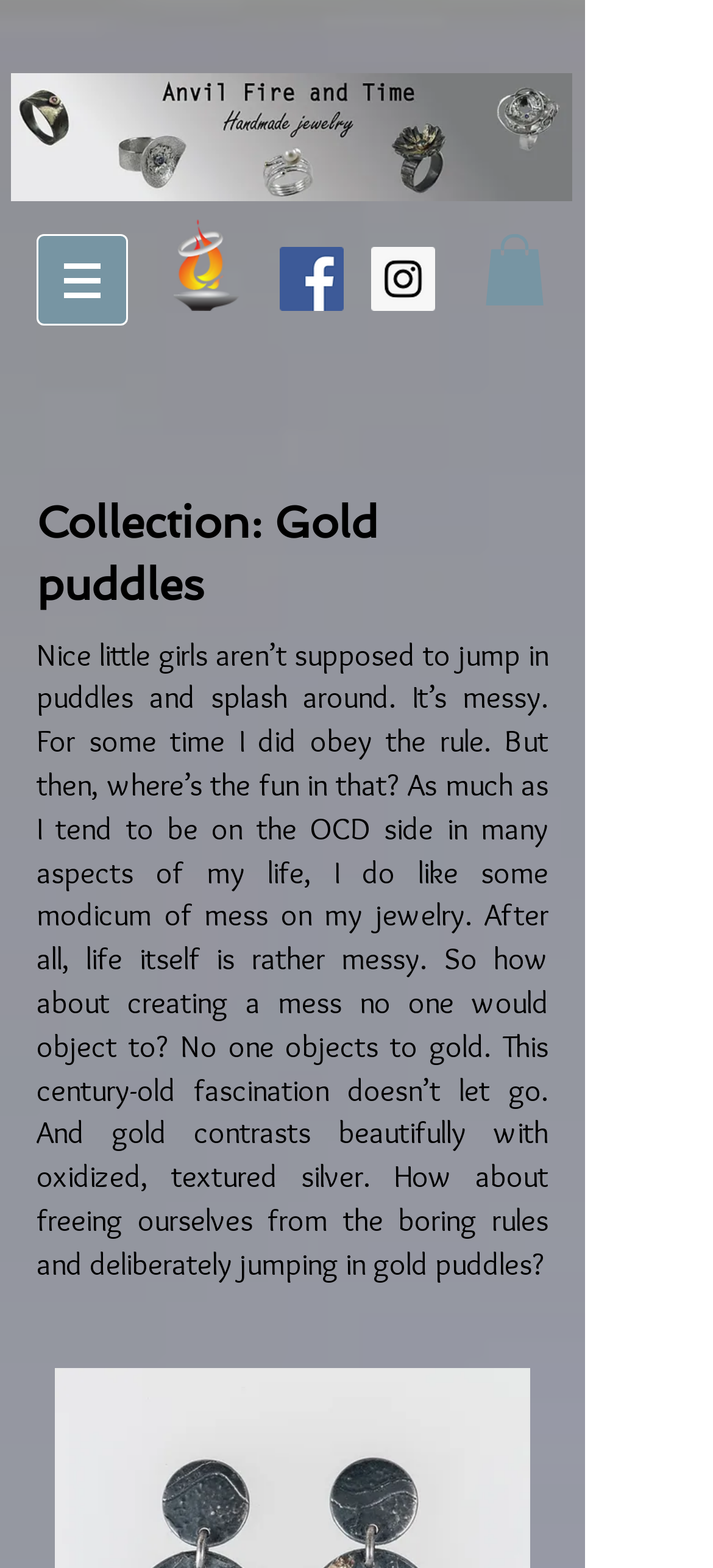Describe every aspect of the webpage in a detailed manner.

The webpage is about "Gold puddles" and features a prominent image "Website.jpg" at the top left corner. Below the image, there is a navigation menu labeled "Site" with a button that has a popup menu. The button is accompanied by a small image. 

To the right of the navigation menu, there is a logo image "LogoW.png". Next to the logo, there is a social bar with two links, "Facebook Social Icon" and "Instagram Social Icon", each accompanied by a small image. 

On the top right corner, there is a link with an image. Below the navigation menu and social bar, there is a heading "Collection: Gold puddles". Under the heading, there is a block of text that discusses the idea of creating jewelry that is a bit messy and imperfect, using gold and oxidized silver. The text is quite long and takes up most of the page.